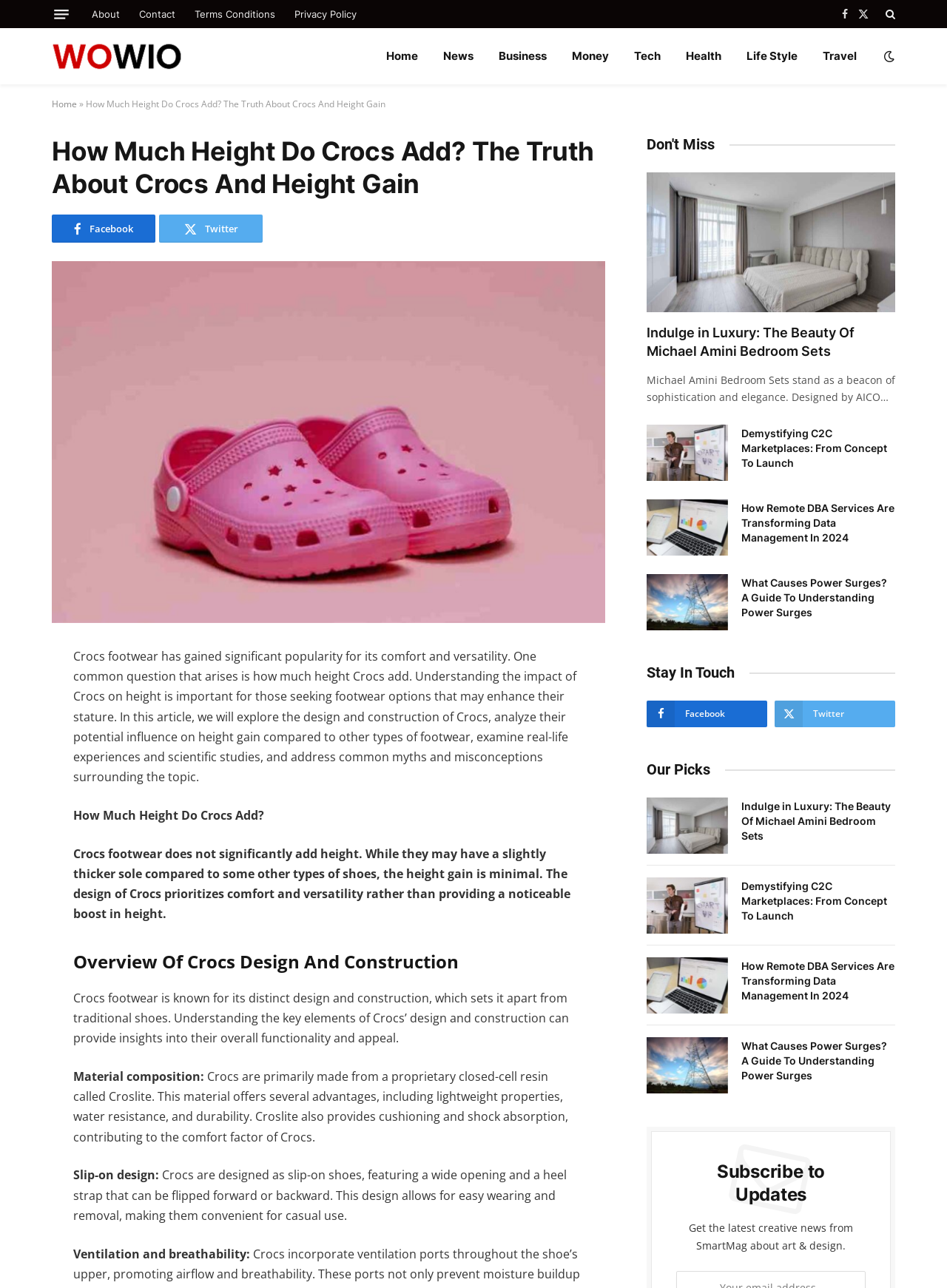Please find and generate the text of the main heading on the webpage.

How Much Height Do Crocs Add? The Truth About Crocs And Height Gain 